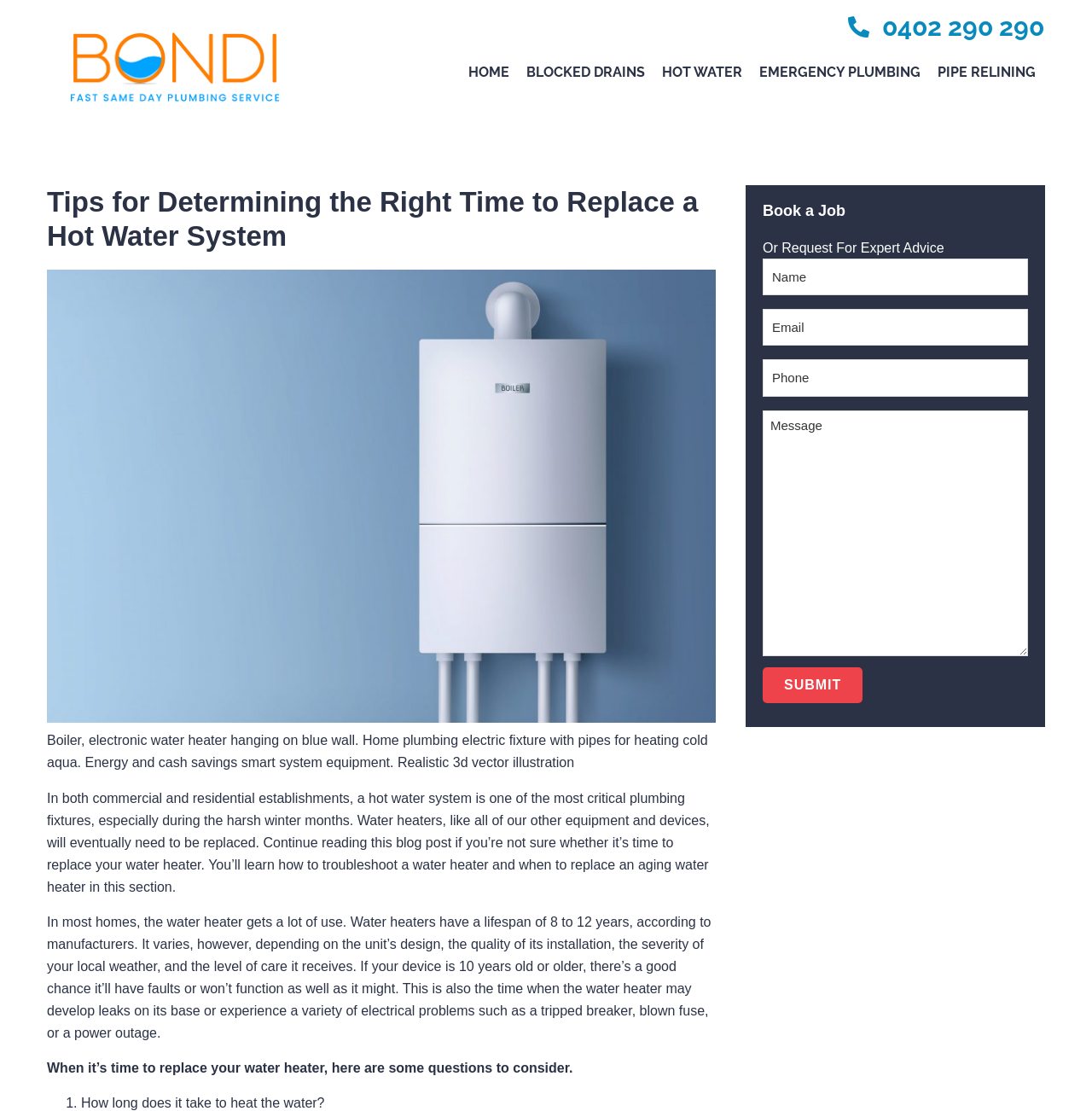Find the bounding box coordinates of the area to click in order to follow the instruction: "Click the 'HOT WATER' link".

[0.598, 0.047, 0.687, 0.083]